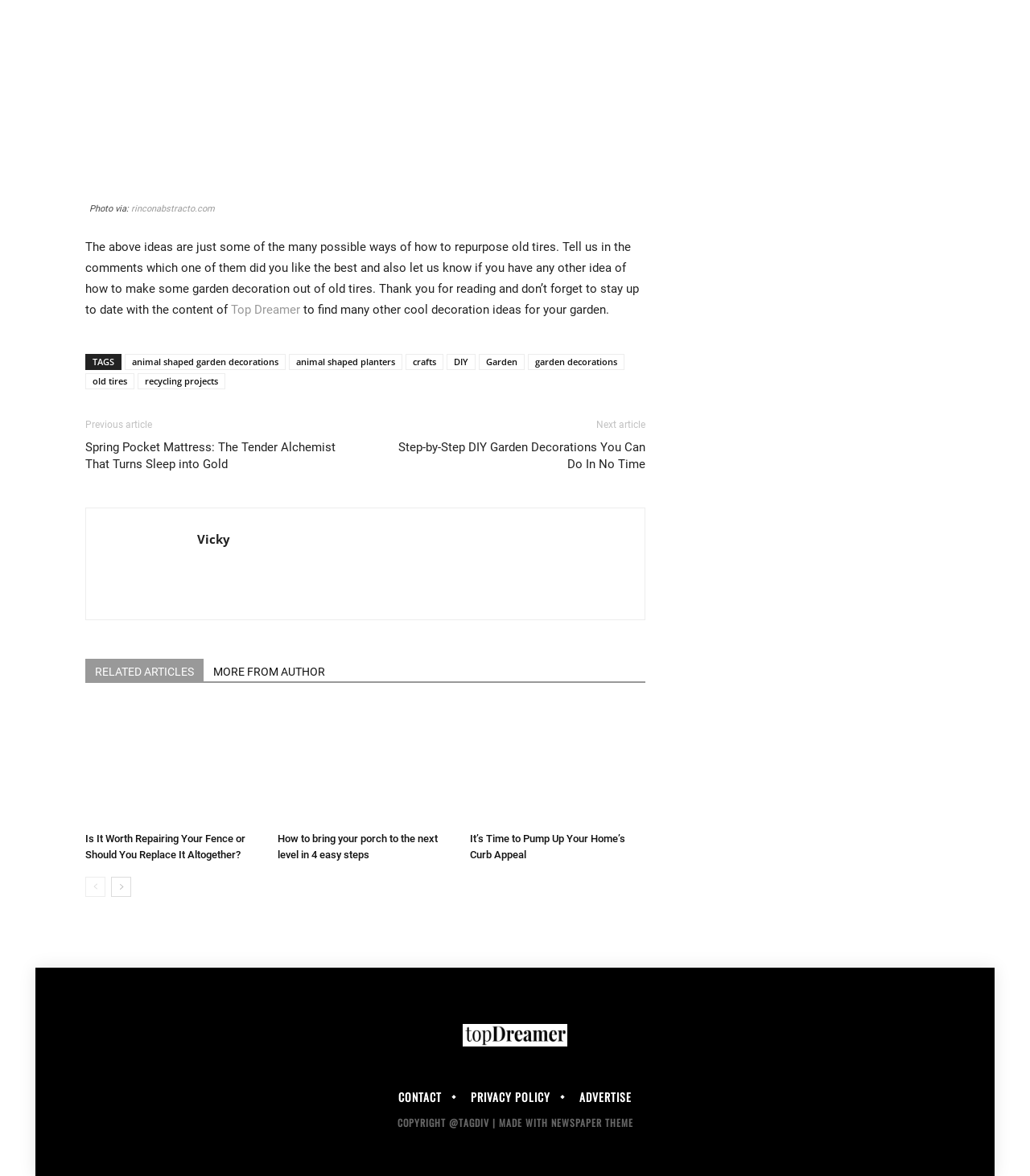Pinpoint the bounding box coordinates of the area that should be clicked to complete the following instruction: "Click on the 'rinconabstracto.com' link". The coordinates must be given as four float numbers between 0 and 1, i.e., [left, top, right, bottom].

[0.125, 0.173, 0.209, 0.182]